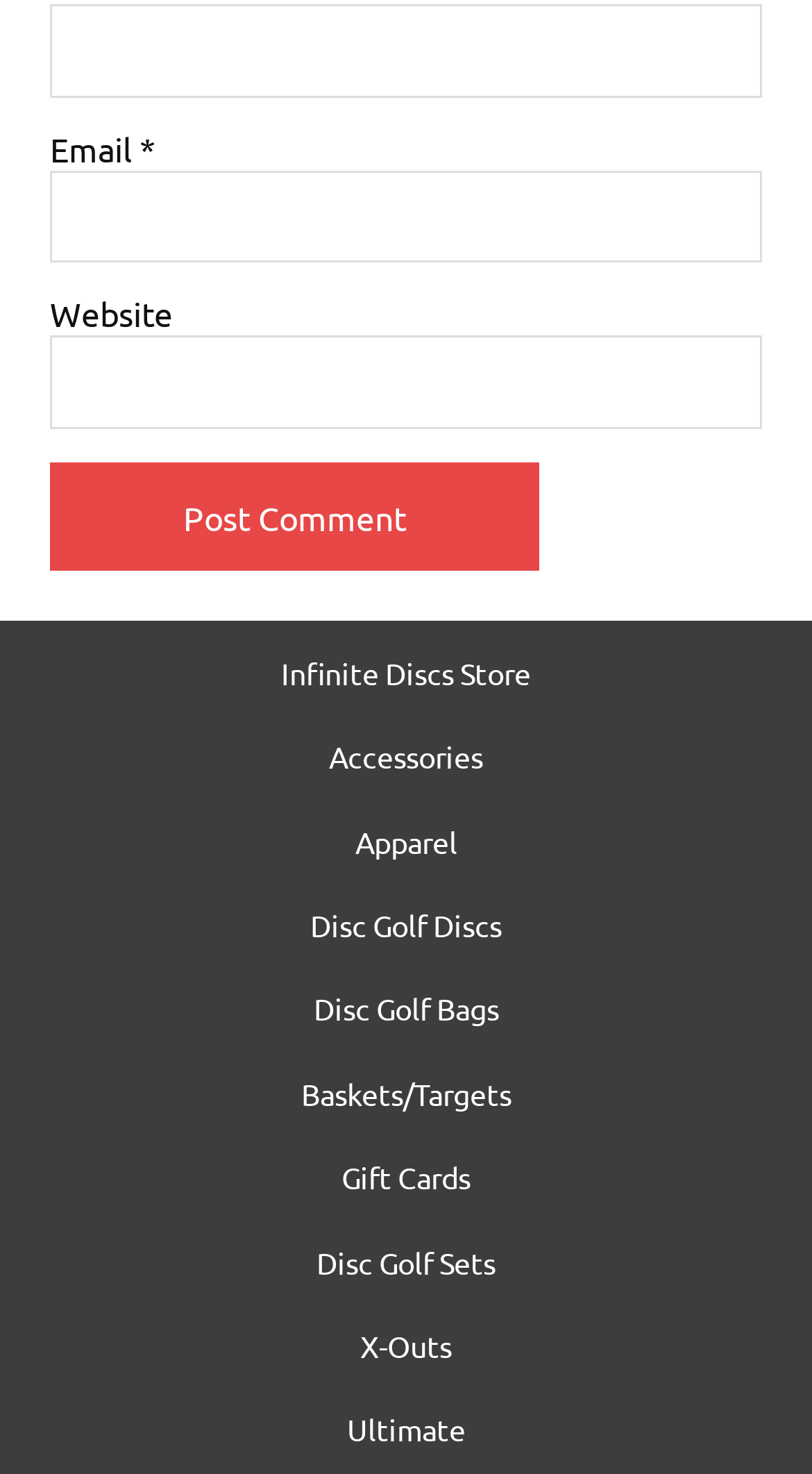Determine the bounding box coordinates of the element's region needed to click to follow the instruction: "Go to the Disc Golf Discs page". Provide these coordinates as four float numbers between 0 and 1, formatted as [left, top, right, bottom].

[0.382, 0.617, 0.618, 0.638]